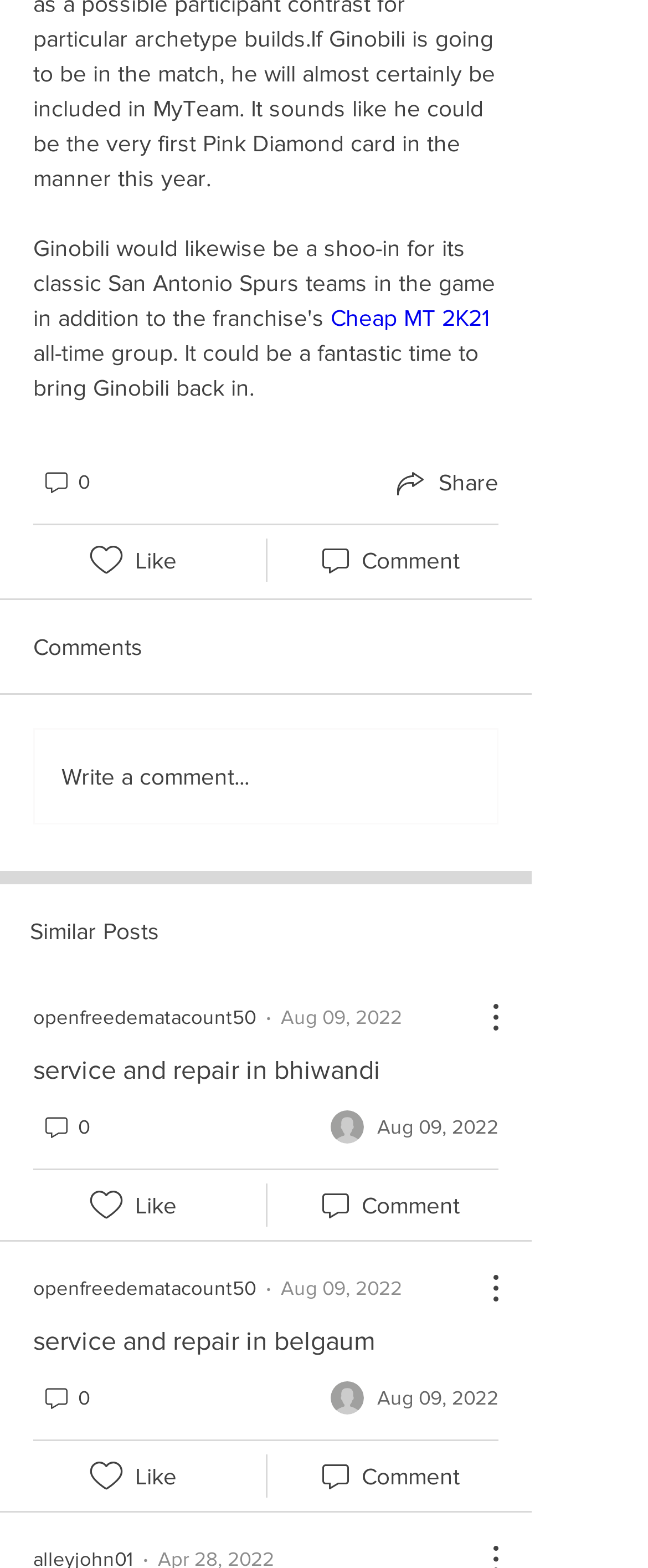How many likes does the third post have?
Craft a detailed and extensive response to the question.

I counted the number of likes in the third post by looking at the 'Likes icon unchecked' button. This indicates that the third post has no likes.